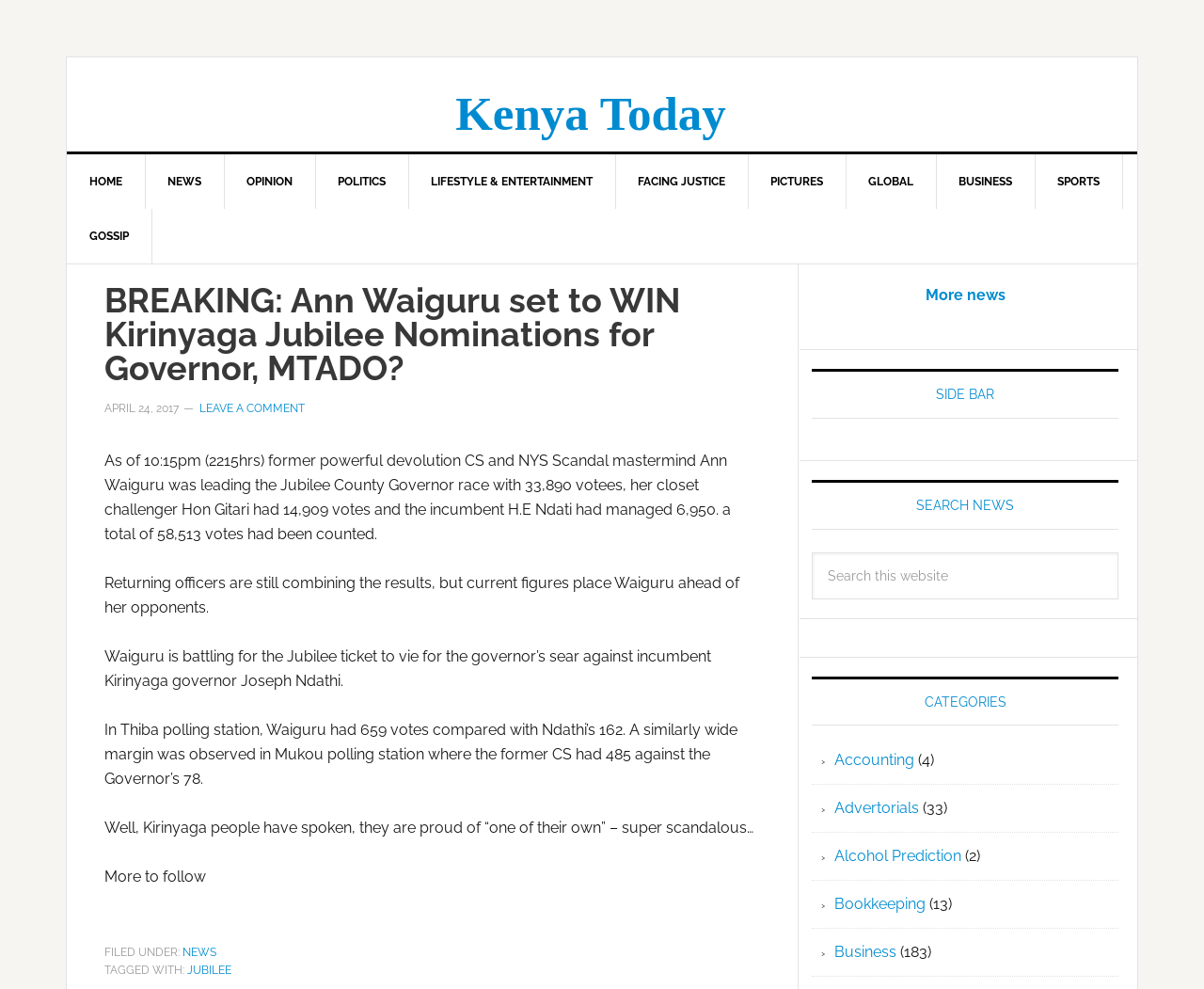Please answer the following question using a single word or phrase: 
What is the current governor of Kirinyaga?

Joseph Ndathi